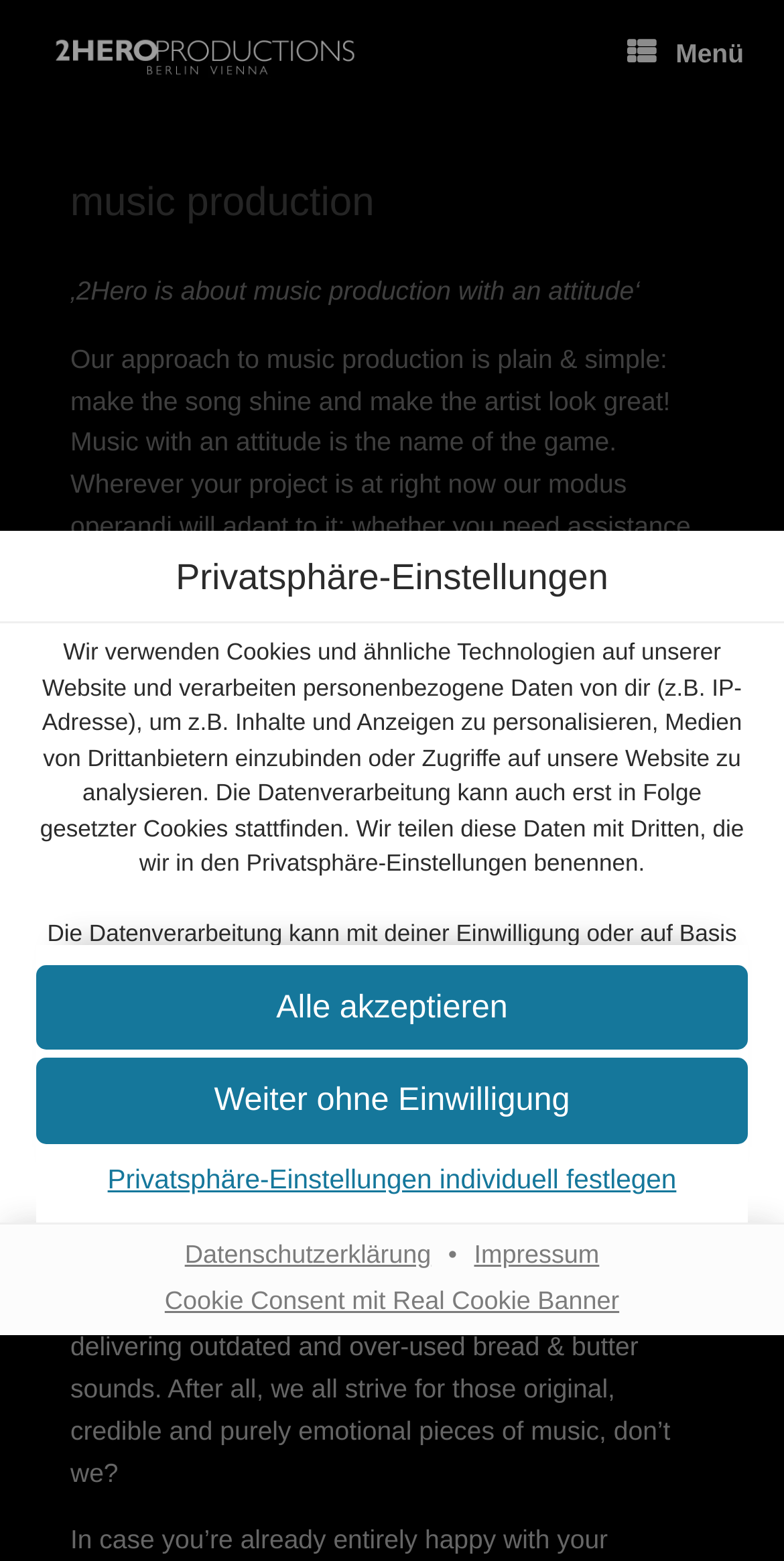Use one word or a short phrase to answer the question provided: 
What is the purpose of the 'Cookie Consent mit Real Cookie Banner' link?

Cookie consent